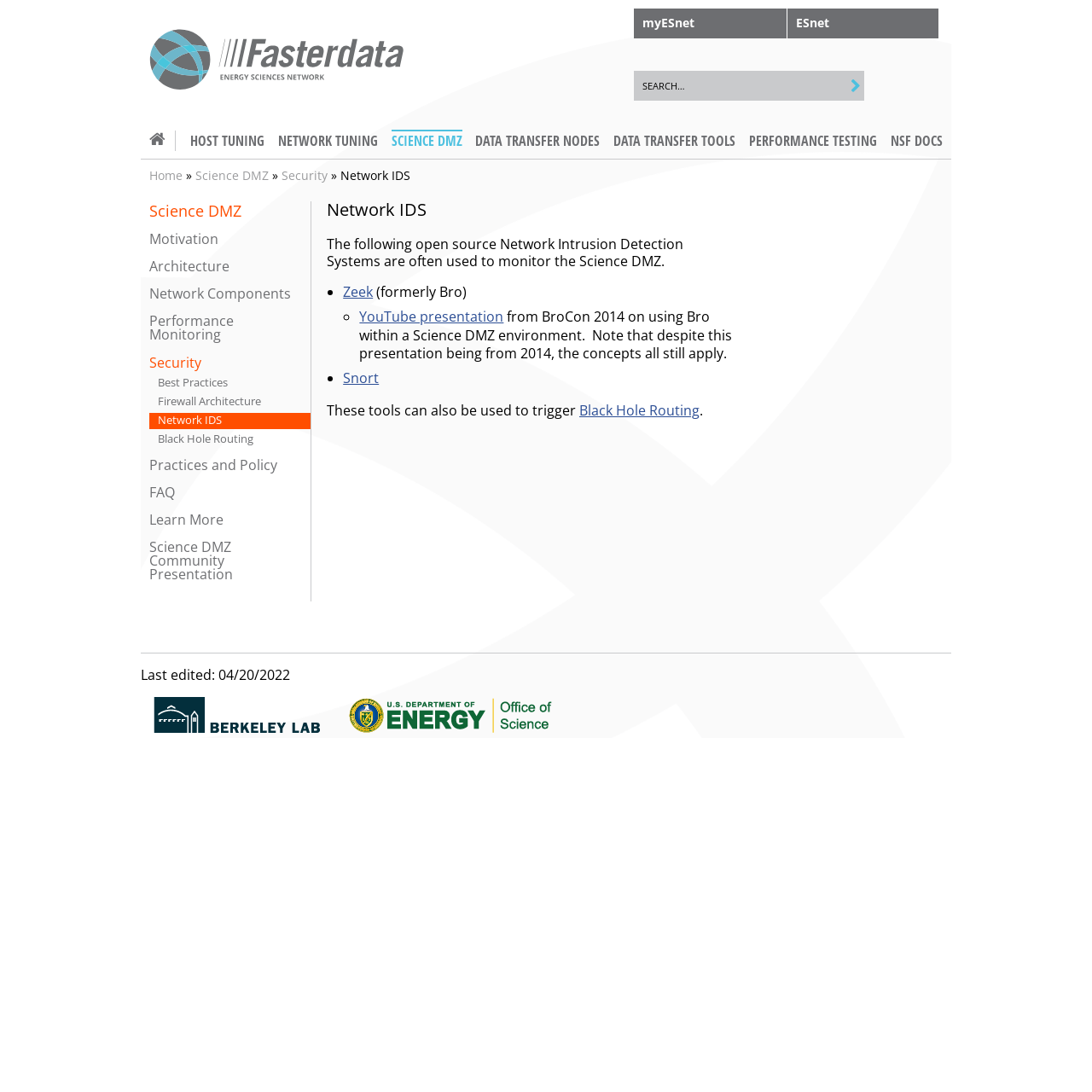Locate the bounding box coordinates of the clickable region necessary to complete the following instruction: "Learn about Network IDS". Provide the coordinates in the format of four float numbers between 0 and 1, i.e., [left, top, right, bottom].

[0.299, 0.184, 0.676, 0.2]